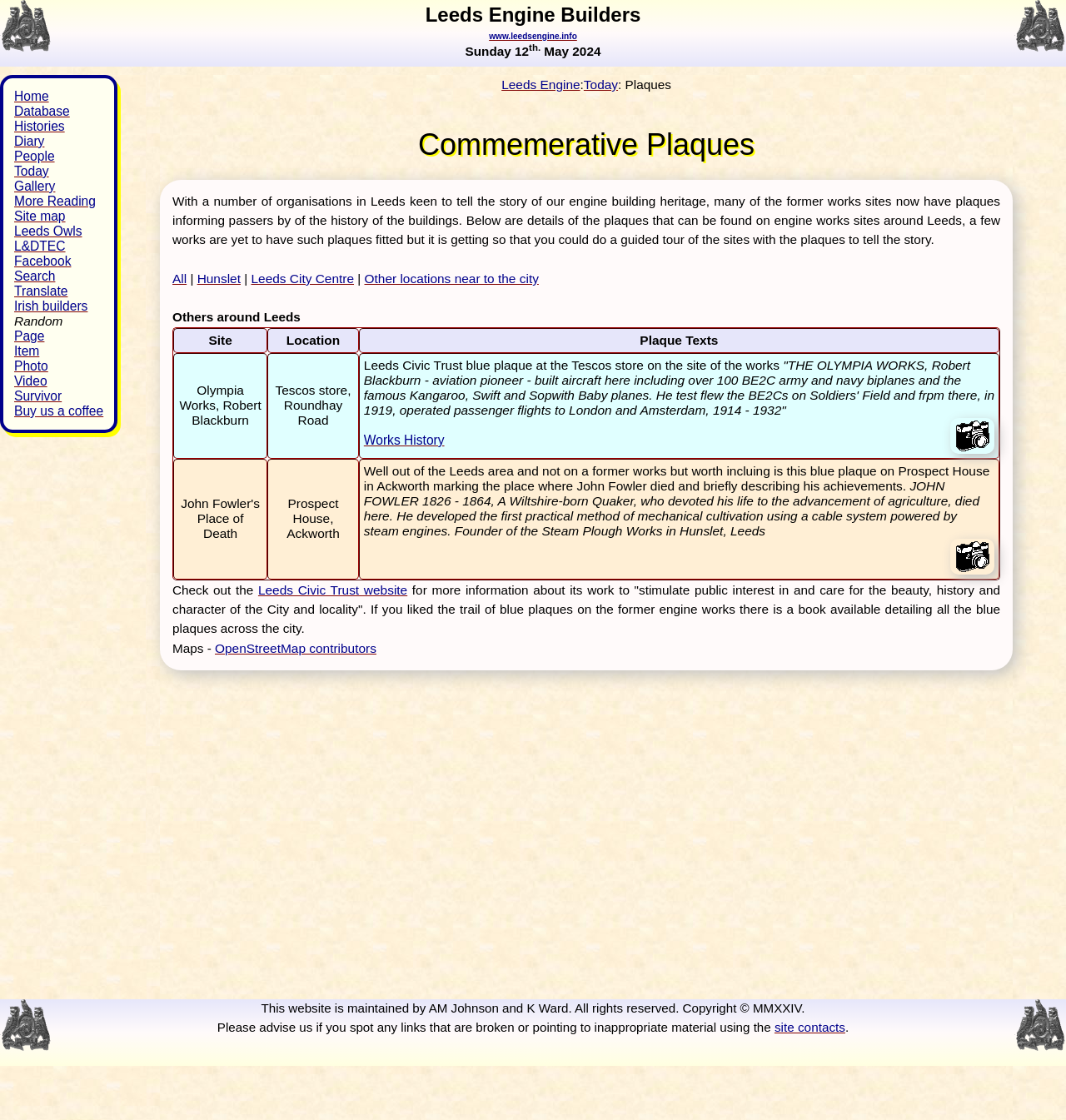Determine the bounding box coordinates for the region that must be clicked to execute the following instruction: "Read about 'Leeds Engine Builders'".

[0.399, 0.003, 0.601, 0.023]